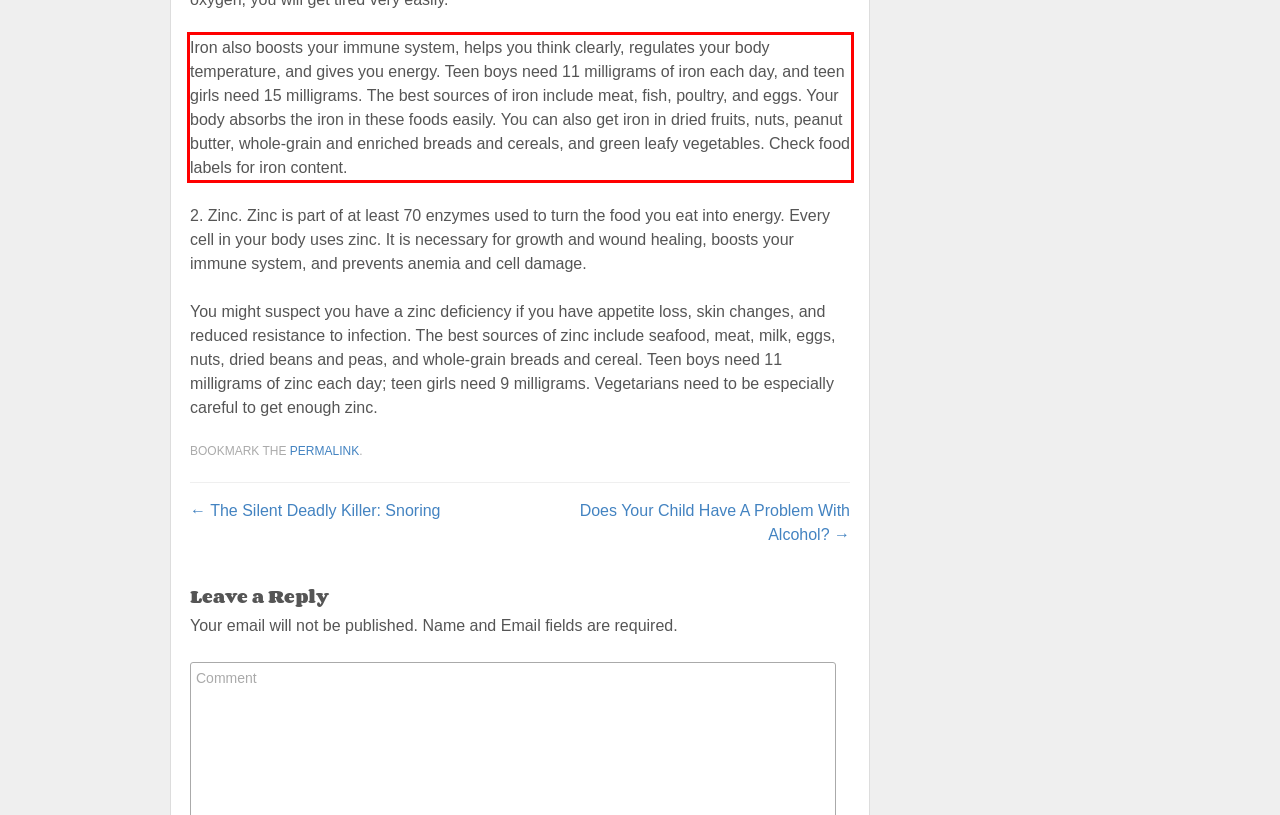Please take the screenshot of the webpage, find the red bounding box, and generate the text content that is within this red bounding box.

Iron also boosts your immune system, helps you think clearly, regulates your body temperature, and gives you energy. Teen boys need 11 milligrams of iron each day, and teen girls need 15 milligrams. The best sources of iron include meat, fish, poultry, and eggs. Your body absorbs the iron in these foods easily. You can also get iron in dried fruits, nuts, peanut butter, whole-grain and enriched breads and cereals, and green leafy vegetables. Check food labels for iron content.